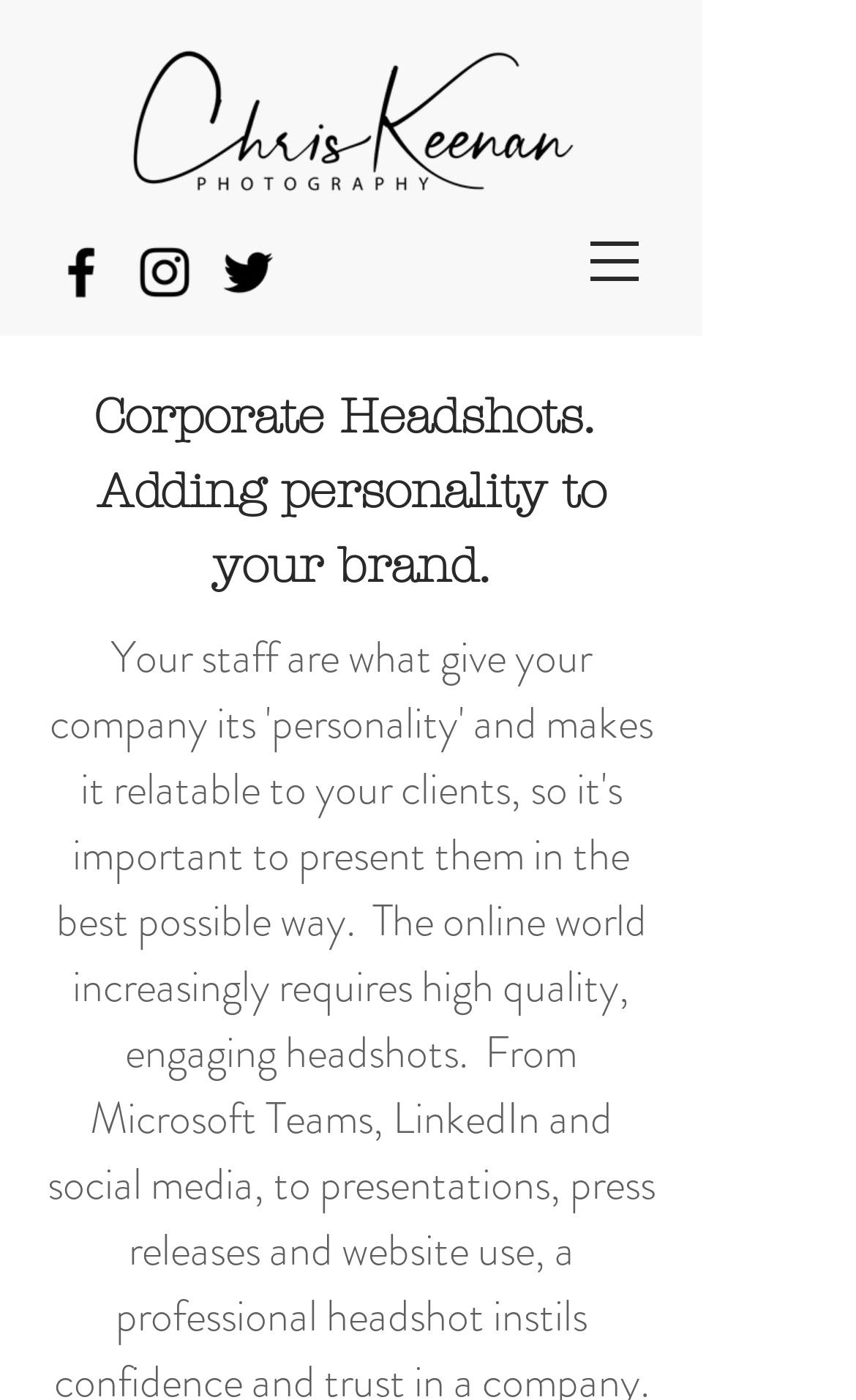Please reply to the following question with a single word or a short phrase:
How many social media icons are there?

3